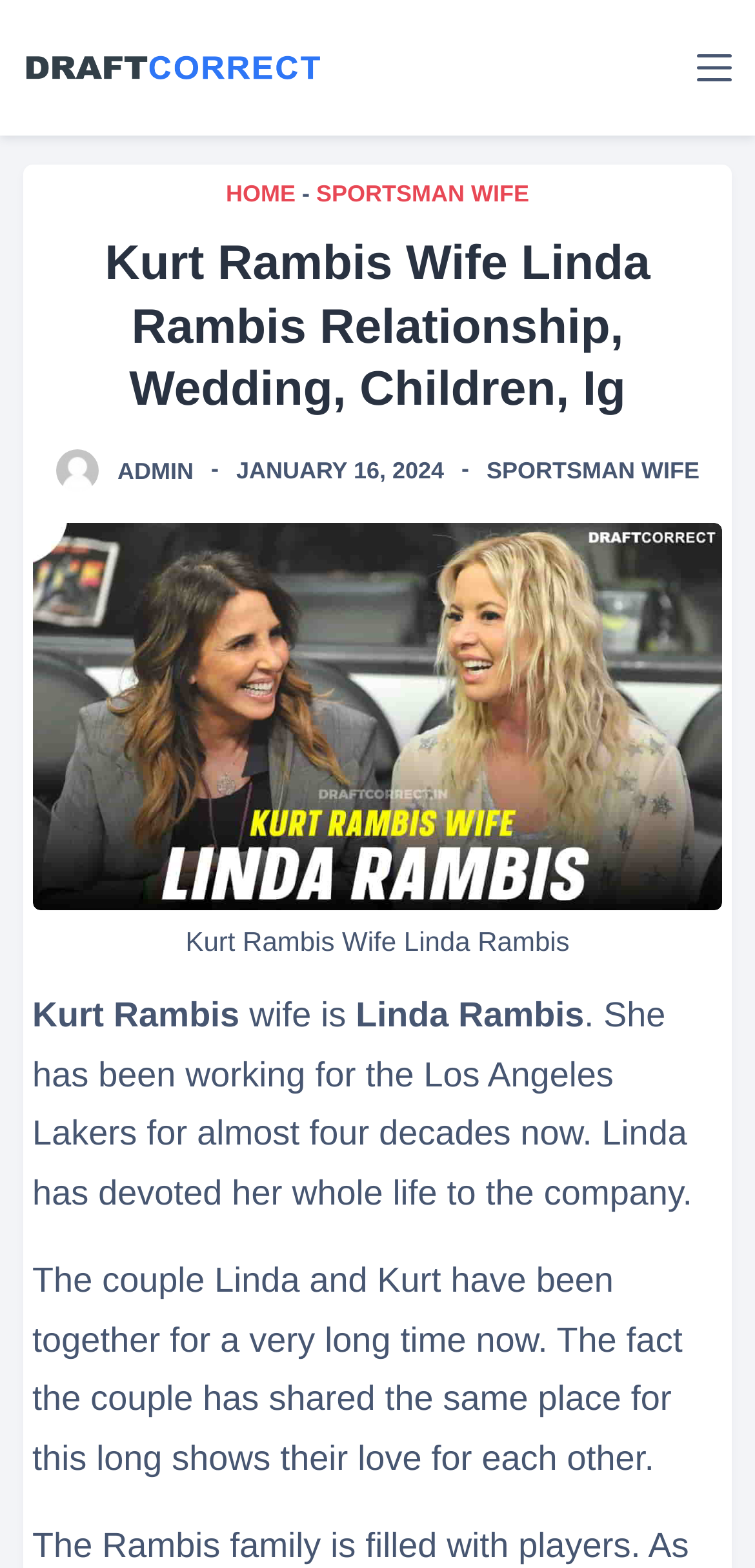Please examine the image and answer the question with a detailed explanation:
How long have Linda and Kurt been together?

The webpage states that 'The couple Linda and Kurt have been together for a very long time now', which implies that their relationship has spanned many years.